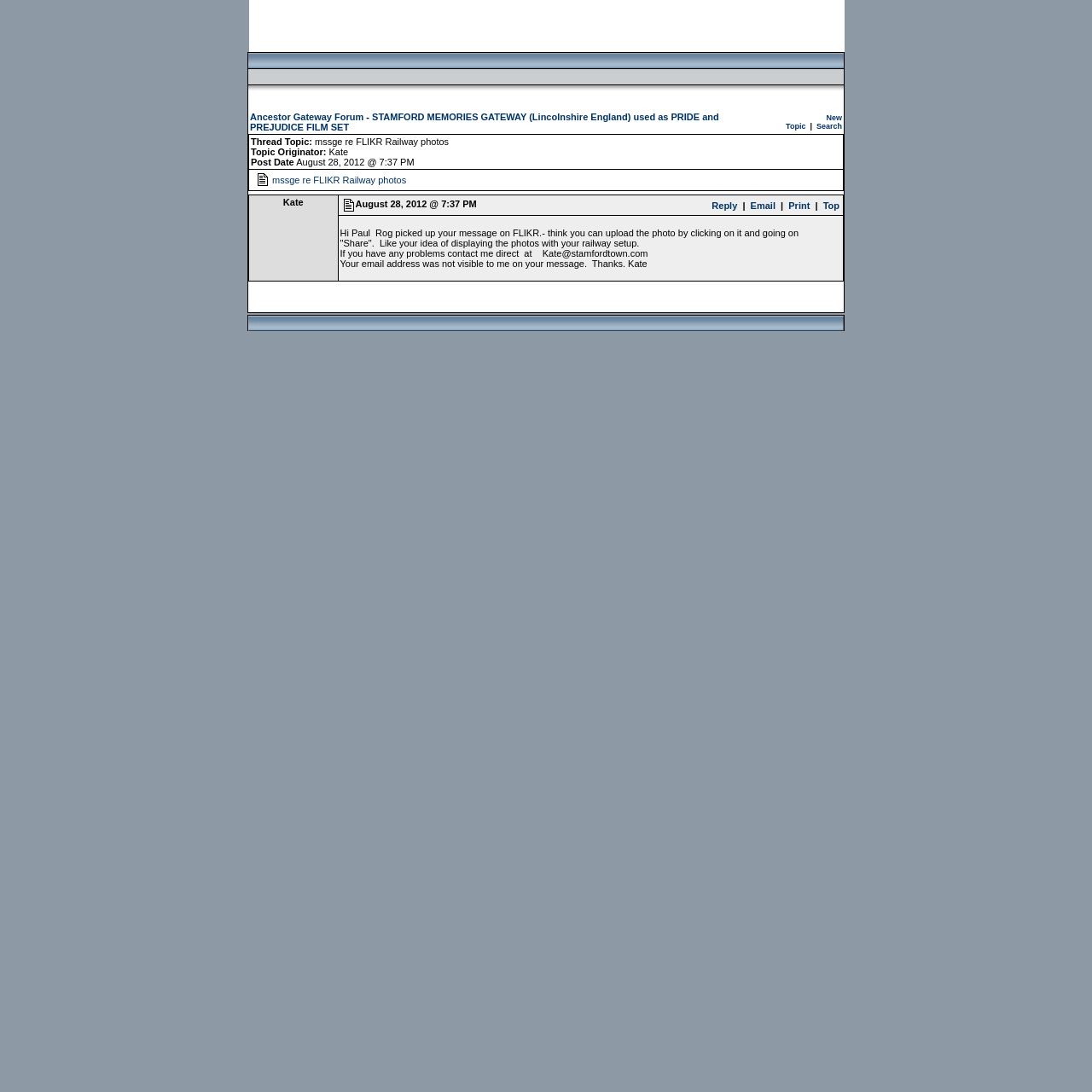Identify the bounding box coordinates for the element you need to click to achieve the following task: "View thread topic". Provide the bounding box coordinates as four float numbers between 0 and 1, in the form [left, top, right, bottom].

[0.228, 0.123, 0.773, 0.155]